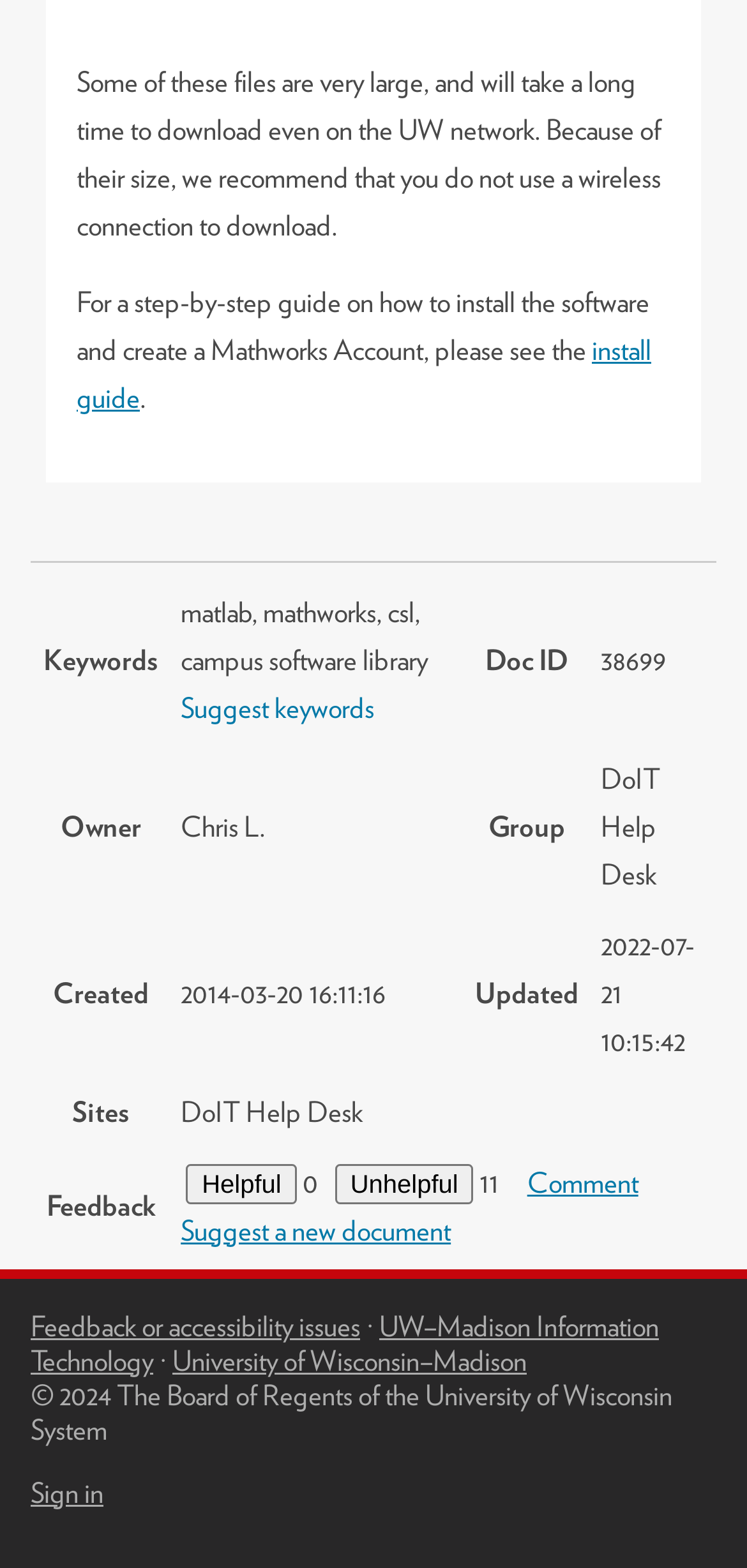What is the copyright information of the webpage?
Look at the image and respond to the question as thoroughly as possible.

The webpage's footer section contains copyright information, which states that the content is copyrighted by the Board of Regents of the University of Wisconsin System in 2024.